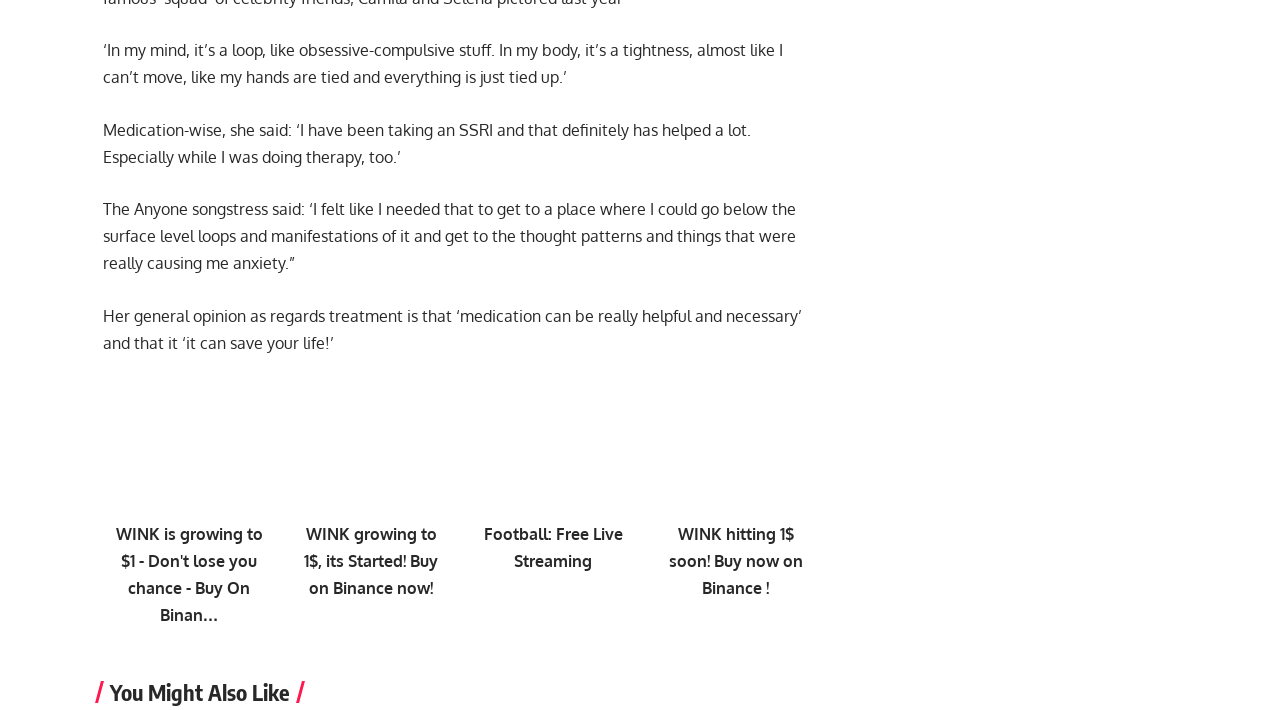Please answer the following question using a single word or phrase: What is the topic of the text?

Anxiety